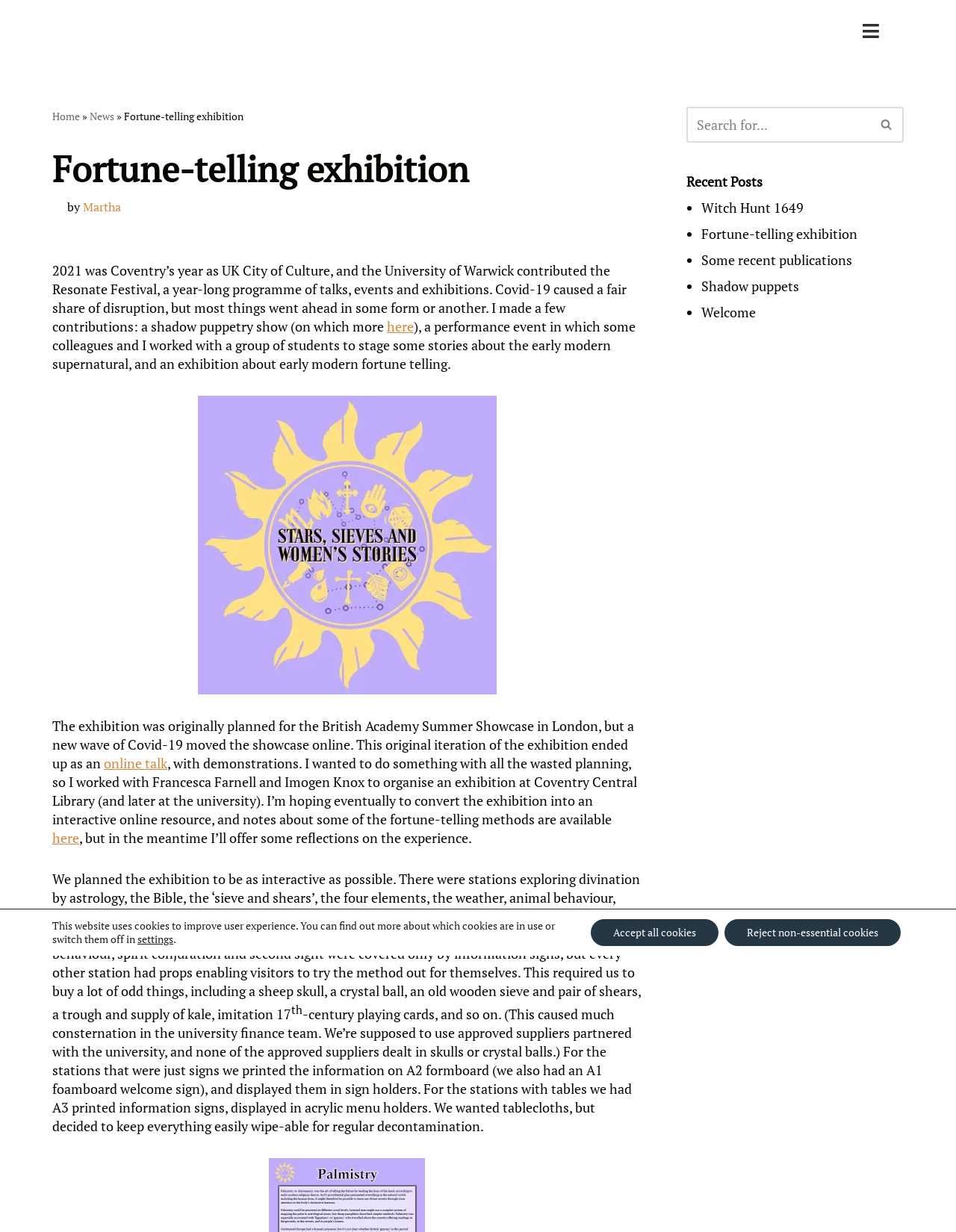Please find the bounding box for the UI element described by: "here".

[0.055, 0.673, 0.083, 0.687]